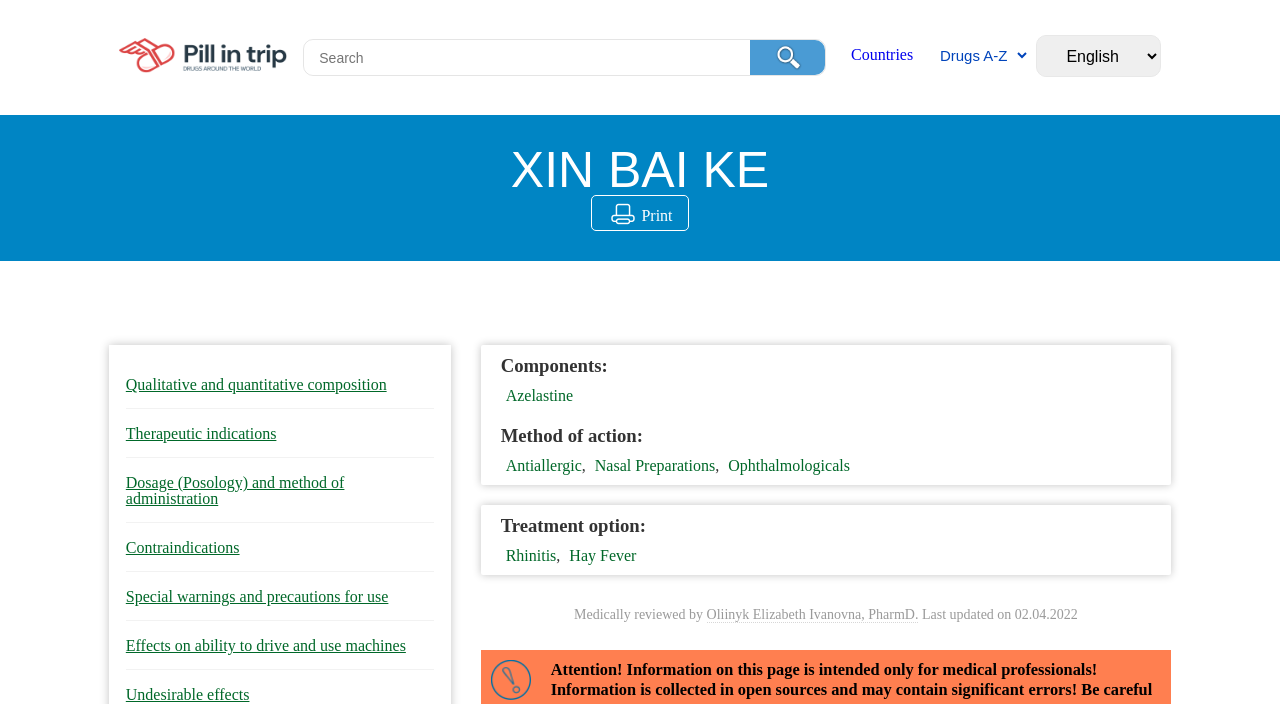Deliver a detailed narrative of the webpage's visual and textual elements.

The webpage is about medical information for Xin Bai Ke, a medication. At the top left, there is a logo of Pillintrip.com, accompanied by a search box. On the top right, there are links to "Countries" and two comboboxes. 

Below the top section, there is a heading "XIN BAI KE" in a prominent position, spanning the entire width of the page. 

Underneath the heading, there is a section with a "Print" link, accompanied by an image. This section is divided into several rows, each containing a link to a specific topic related to Xin Bai Ke, such as "Qualitative and quantitative composition", "Therapeutic indications", "Dosage (Posology) and method of administration", "Contraindications", "Special warnings and precautions for use", and "Effects on ability to drive and use machines". 

To the right of this section, there are three headings: "Components:", "Method of action:", and "Treatment option:". Under each heading, there are links to specific information, such as "Azelastine" under "Components:", "Antiallergic" and "Nasal Preparations" under "Method of action:", and "Rhinitis" and "Hay Fever" under "Treatment option:". 

At the bottom of the page, there is a section with medically reviewed information, including the reviewer's name and the last updated date. There is also a small image at the bottom left corner of the page.